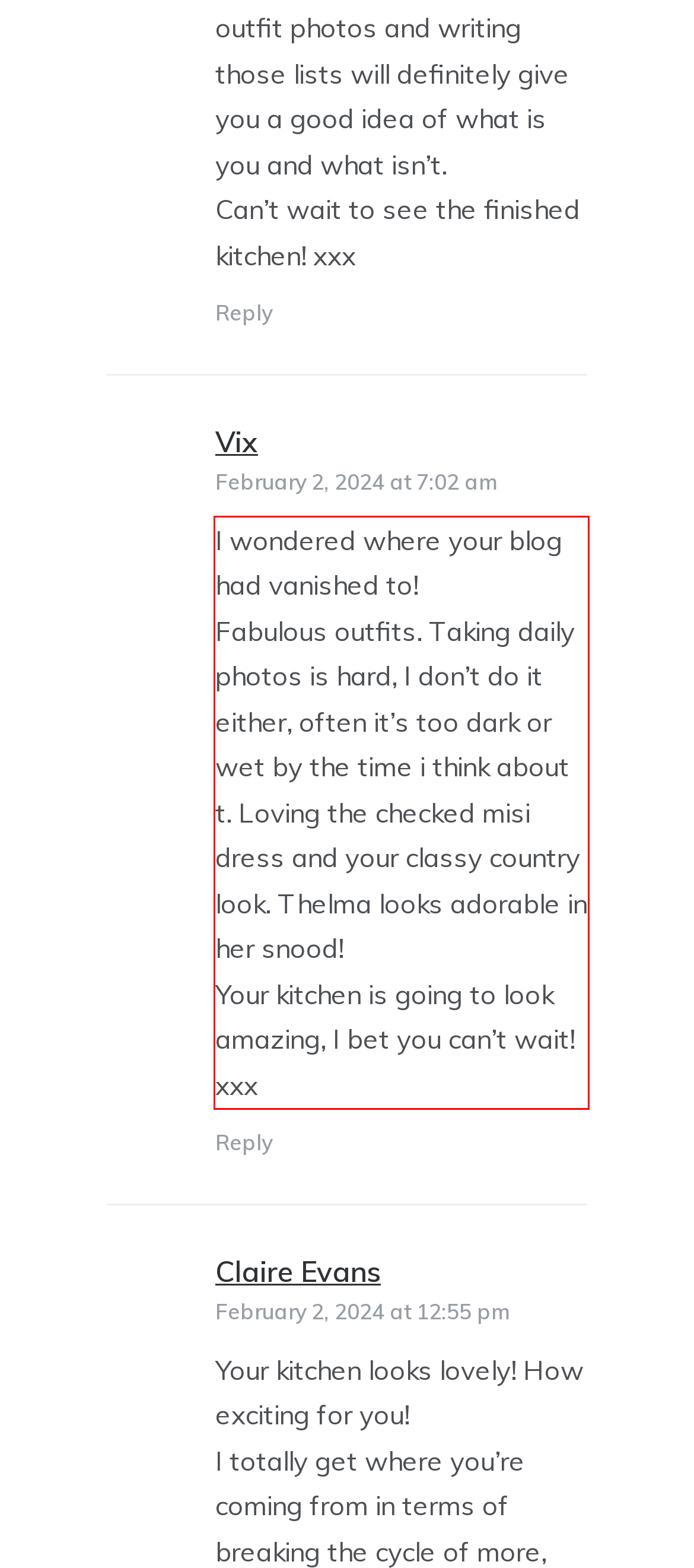Please examine the screenshot of the webpage and read the text present within the red rectangle bounding box.

I wondered where your blog had vanished to! Fabulous outfits. Taking daily photos is hard, I don’t do it either, often it’s too dark or wet by the time i think about t. Loving the checked misi dress and your classy country look. Thelma looks adorable in her snood! Your kitchen is going to look amazing, I bet you can’t wait! xxx